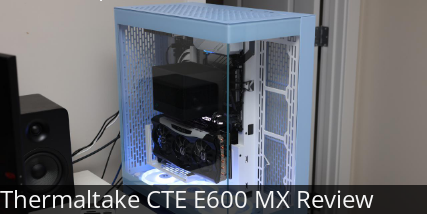What type of experience is hinted at by the blue accents and RGB lighting?
Please answer the question as detailed as possible.

The presence of blue accents and RGB lighting on the case suggests that it is designed for a vibrant gaming experience, as these features are often associated with gaming setups.